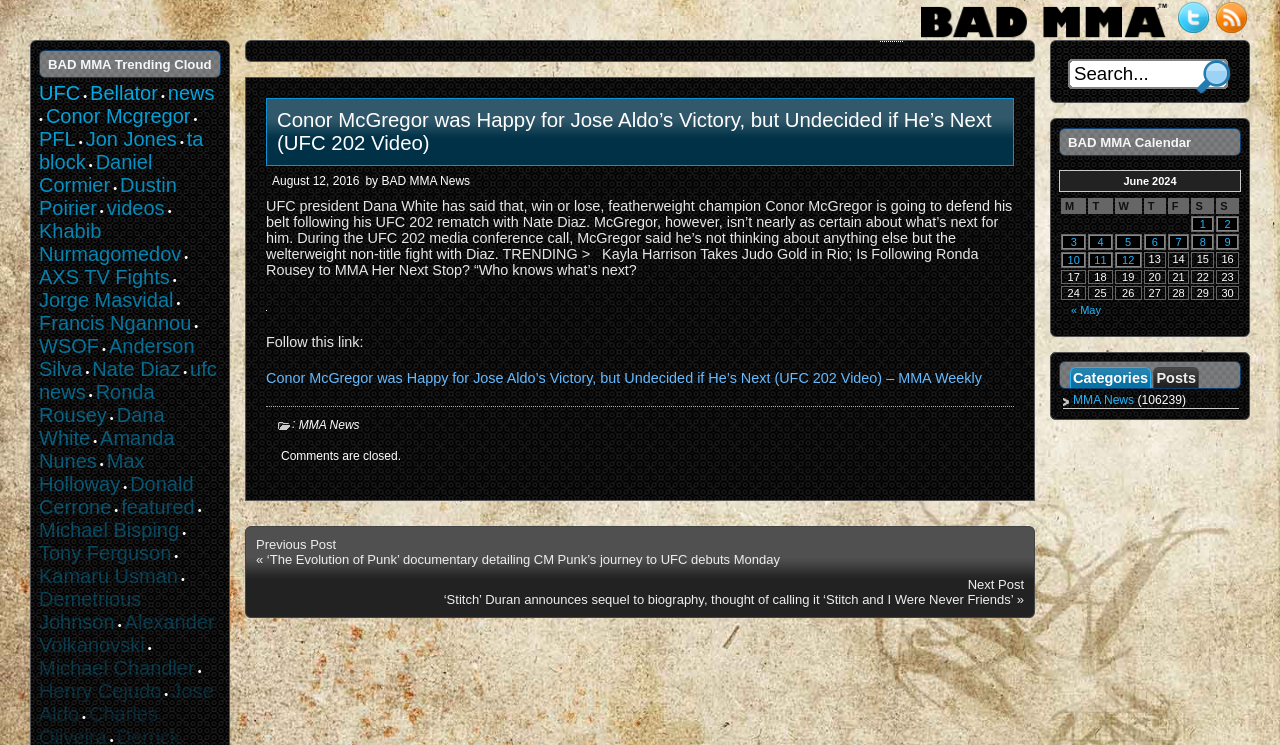Mark the bounding box of the element that matches the following description: "alt="my twitter" title="Follow our twitter"".

[0.92, 0.027, 0.944, 0.049]